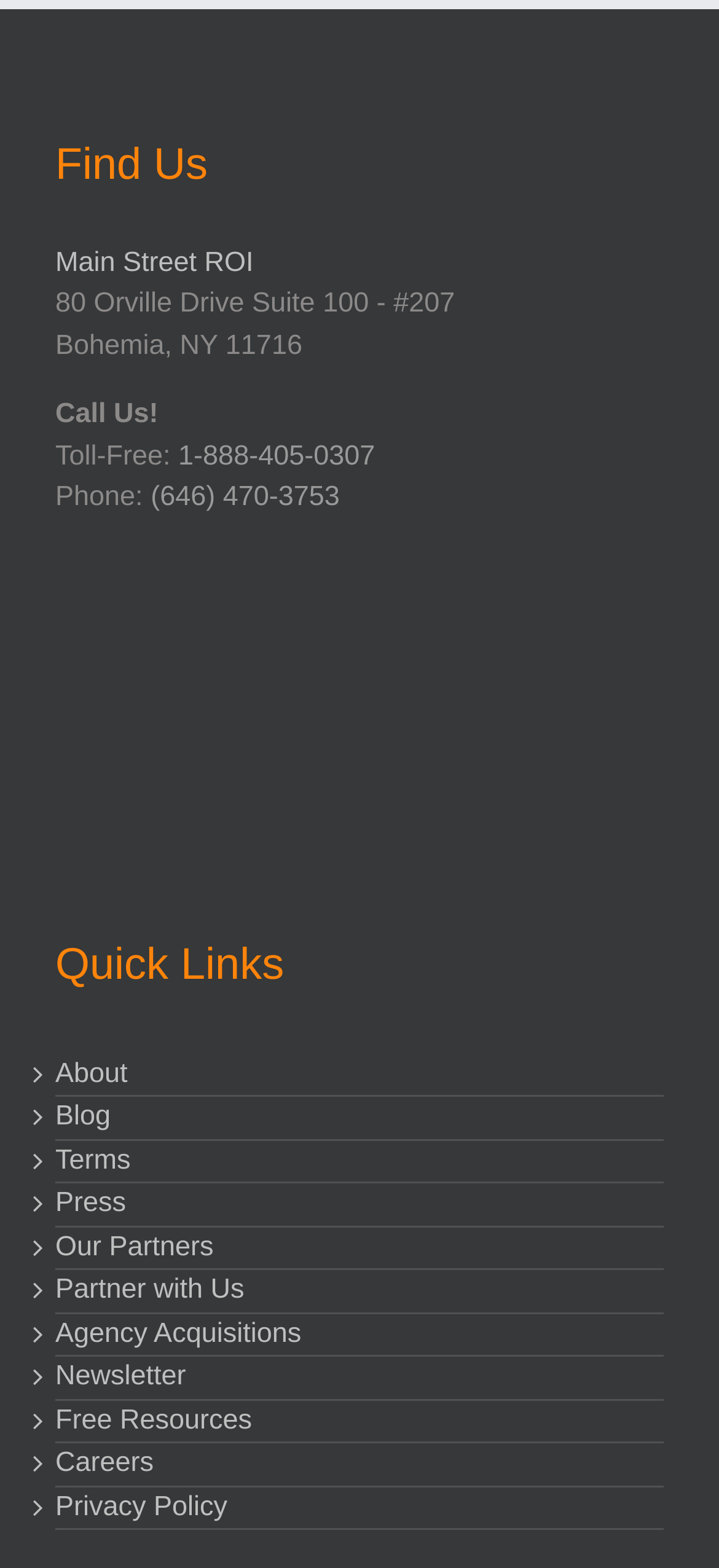Determine the bounding box coordinates for the region that must be clicked to execute the following instruction: "Click on 'Main Street ROI'".

[0.077, 0.157, 0.353, 0.177]